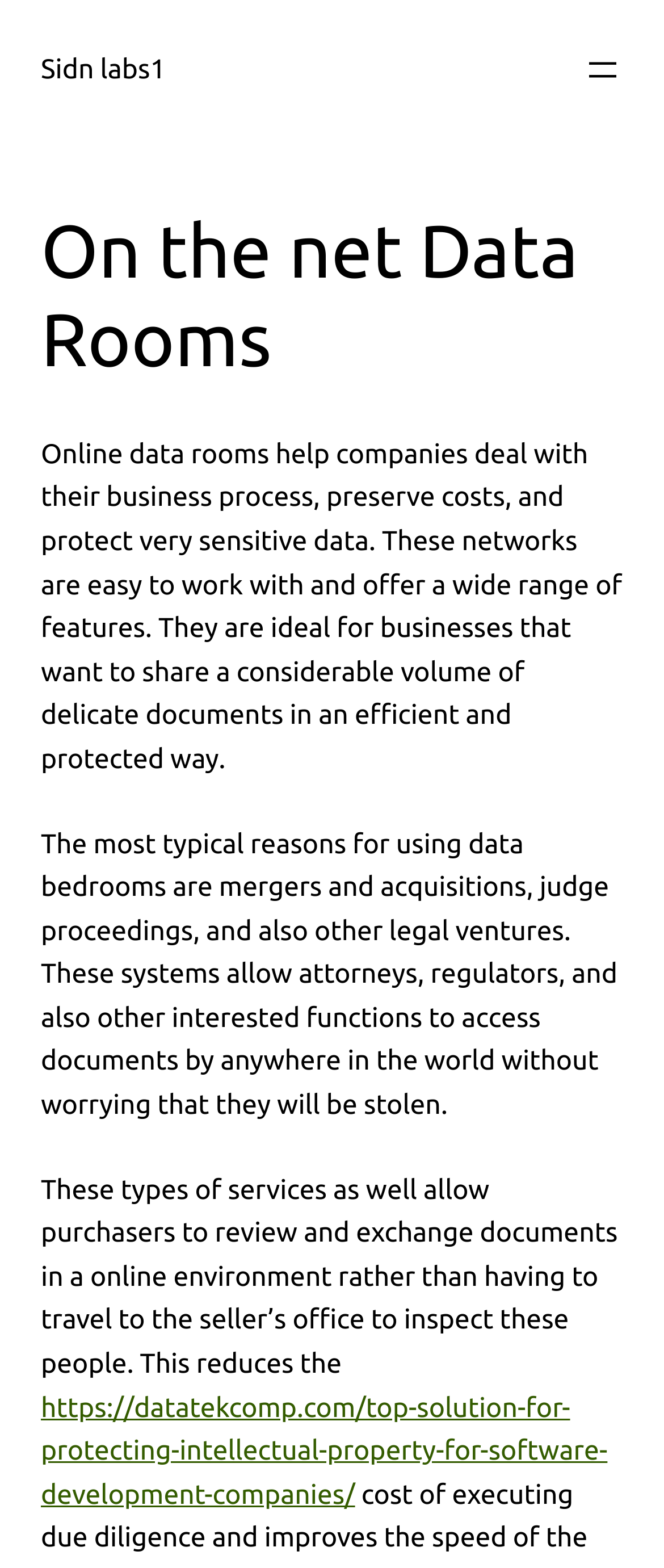Generate a thorough caption that explains the contents of the webpage.

The webpage is about online data rooms, specifically highlighting their benefits and uses. At the top left, there is a link to "Sidn labs1". Next to it, on the top right, is a button to open a menu. Below the link, there is a heading that reads "On the net Data Rooms". 

Under the heading, there are three paragraphs of text. The first paragraph explains how online data rooms help companies with their business processes, cost preservation, and data protection. The second paragraph discusses the common reasons for using data rooms, such as mergers and acquisitions, legal proceedings, and other legal ventures. The third paragraph describes how these services enable document review and exchange in a virtual environment, reducing the need for physical travel.

At the bottom left, there is a link to an external webpage, specifically discussing the protection of intellectual property for software development companies. Overall, the webpage provides informative text about online data rooms and their applications.